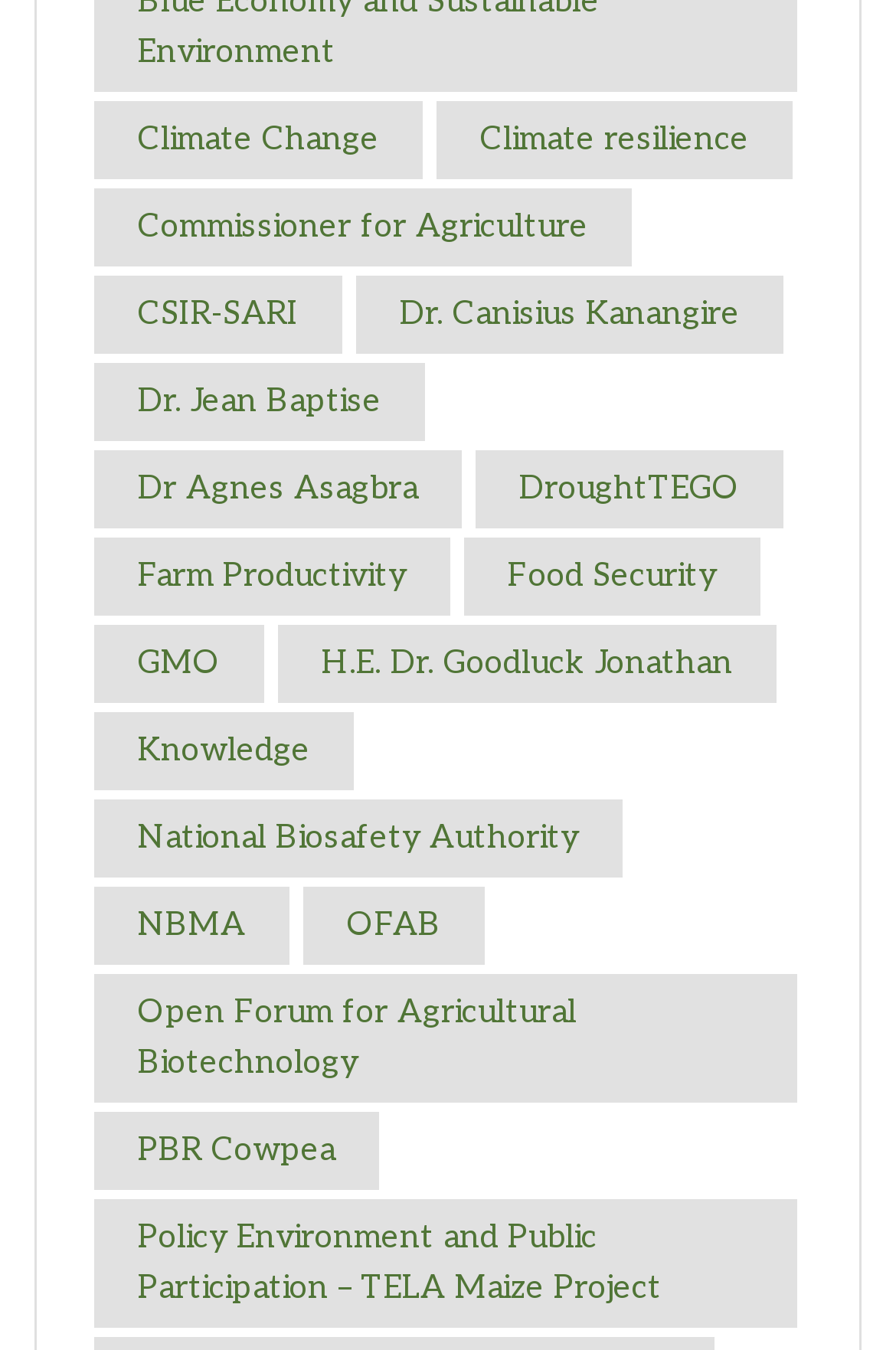Determine the bounding box coordinates of the clickable region to execute the instruction: "View Climate Change information". The coordinates should be four float numbers between 0 and 1, denoted as [left, top, right, bottom].

[0.105, 0.074, 0.472, 0.132]